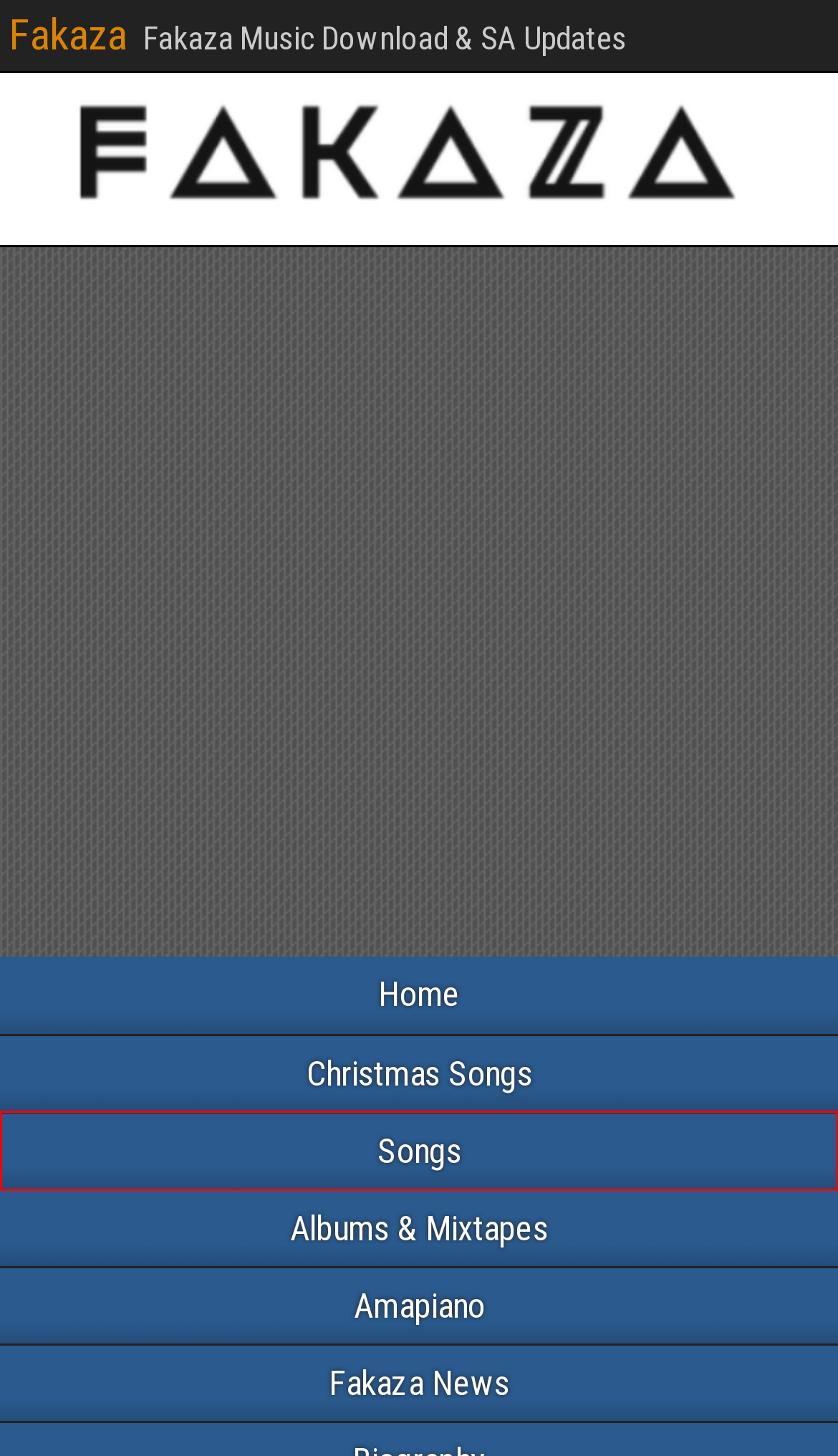You are given a screenshot depicting a webpage with a red bounding box around a UI element. Select the description that best corresponds to the new webpage after clicking the selected element. Here are the choices:
A. Christmas Carol Songs Mp3 Download - Fakaza Amapiano 2024
B. Fakaza Music 2024 Download & SA Updates
C. Fakaza Songs Tubidy Amapiano, House, Gqom Mp3 Download
D. Ellu P 75 2024 Latest Songs & Album Download (Age, Net Worth) Fakaza
E. Albums & Mixtapes Amapiano, Gqom, House Zip Download Fakaza
F. Trending Amapiano, Fakaza News On Twitter & TikTok, etc
G. Thatha Indawo Yakho Jesu Spirit Of Praise Mp3 Download
H. Top & Best Amapiano Download Fakaza 2024

C